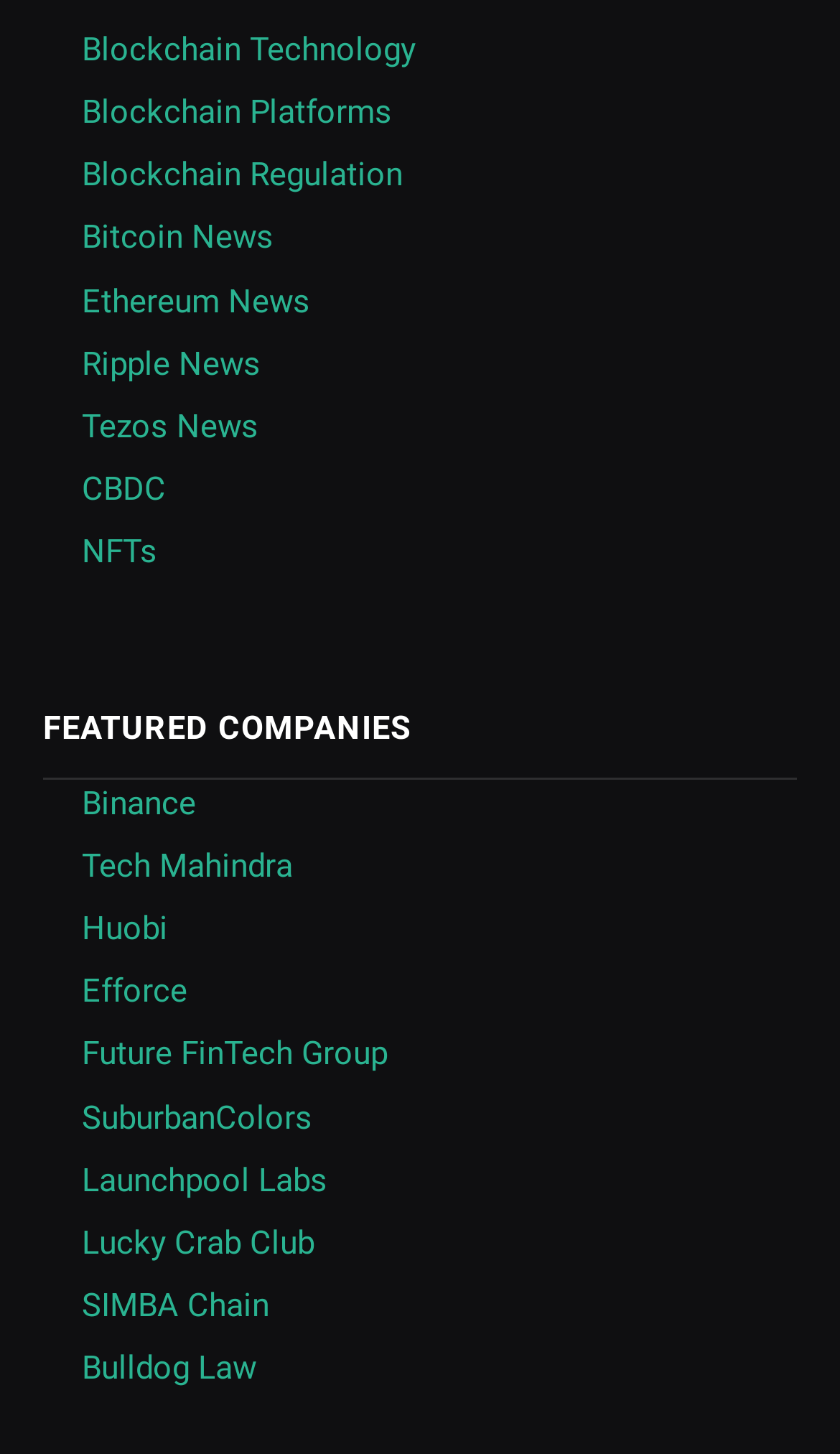Find the bounding box coordinates for the HTML element described as: "Ripple News". The coordinates should consist of four float values between 0 and 1, i.e., [left, top, right, bottom].

[0.097, 0.237, 0.31, 0.263]